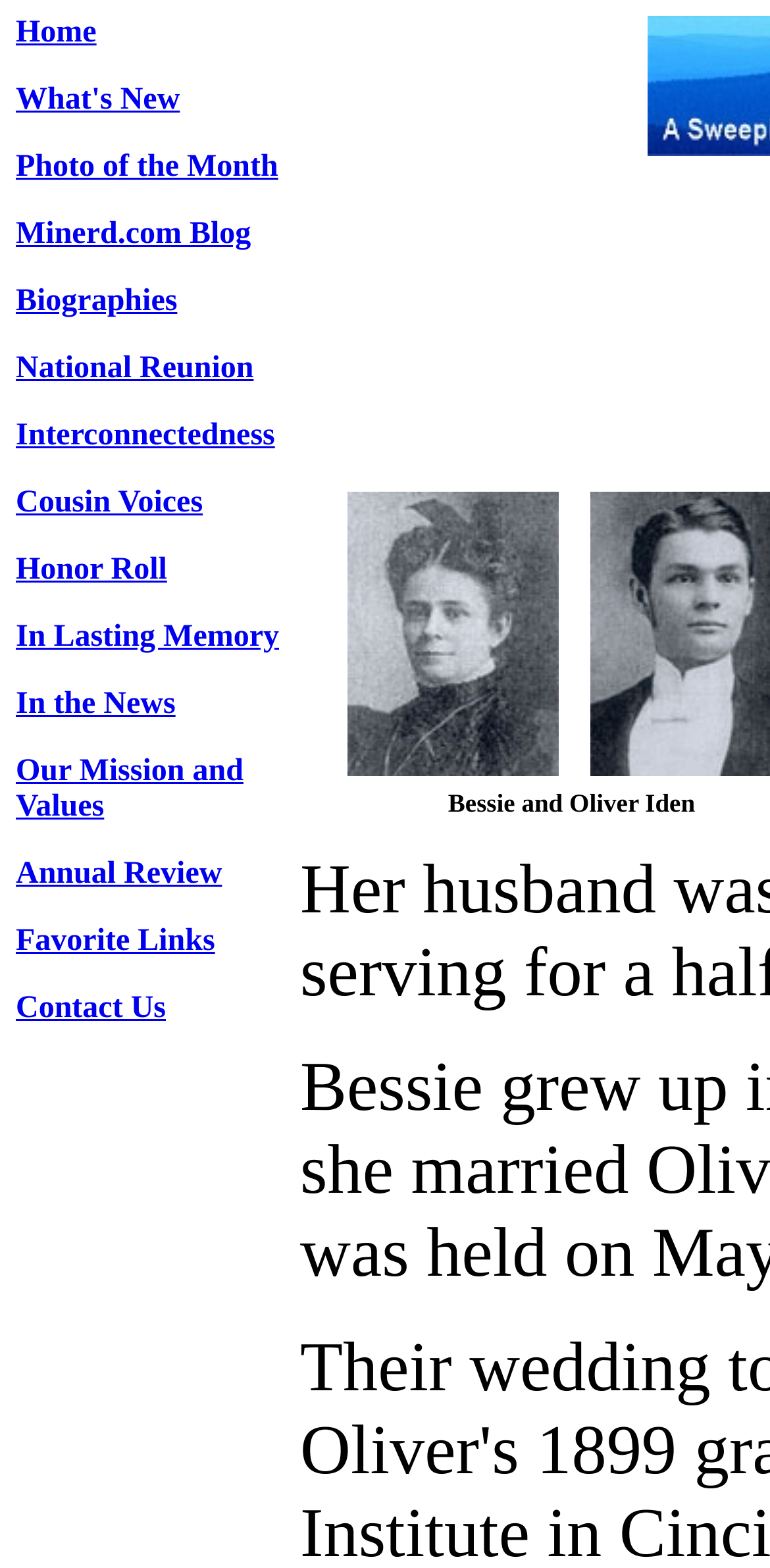What is the last link in the top navigation bar? From the image, respond with a single word or brief phrase.

Contact Us